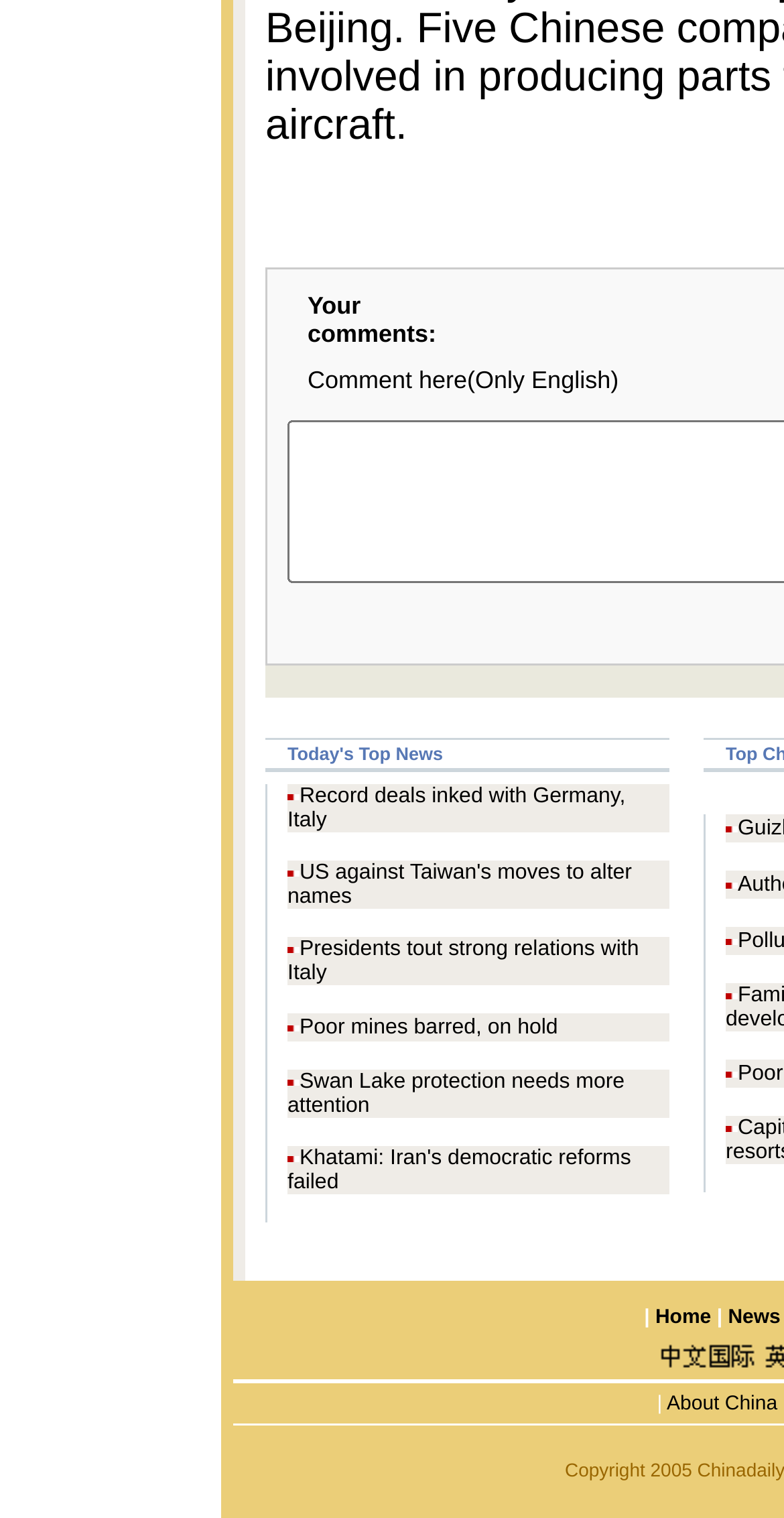Locate the bounding box coordinates of the clickable region necessary to complete the following instruction: "Enter a comment". Provide the coordinates in the format of four float numbers between 0 and 1, i.e., [left, top, right, bottom].

[0.367, 0.191, 0.59, 0.23]